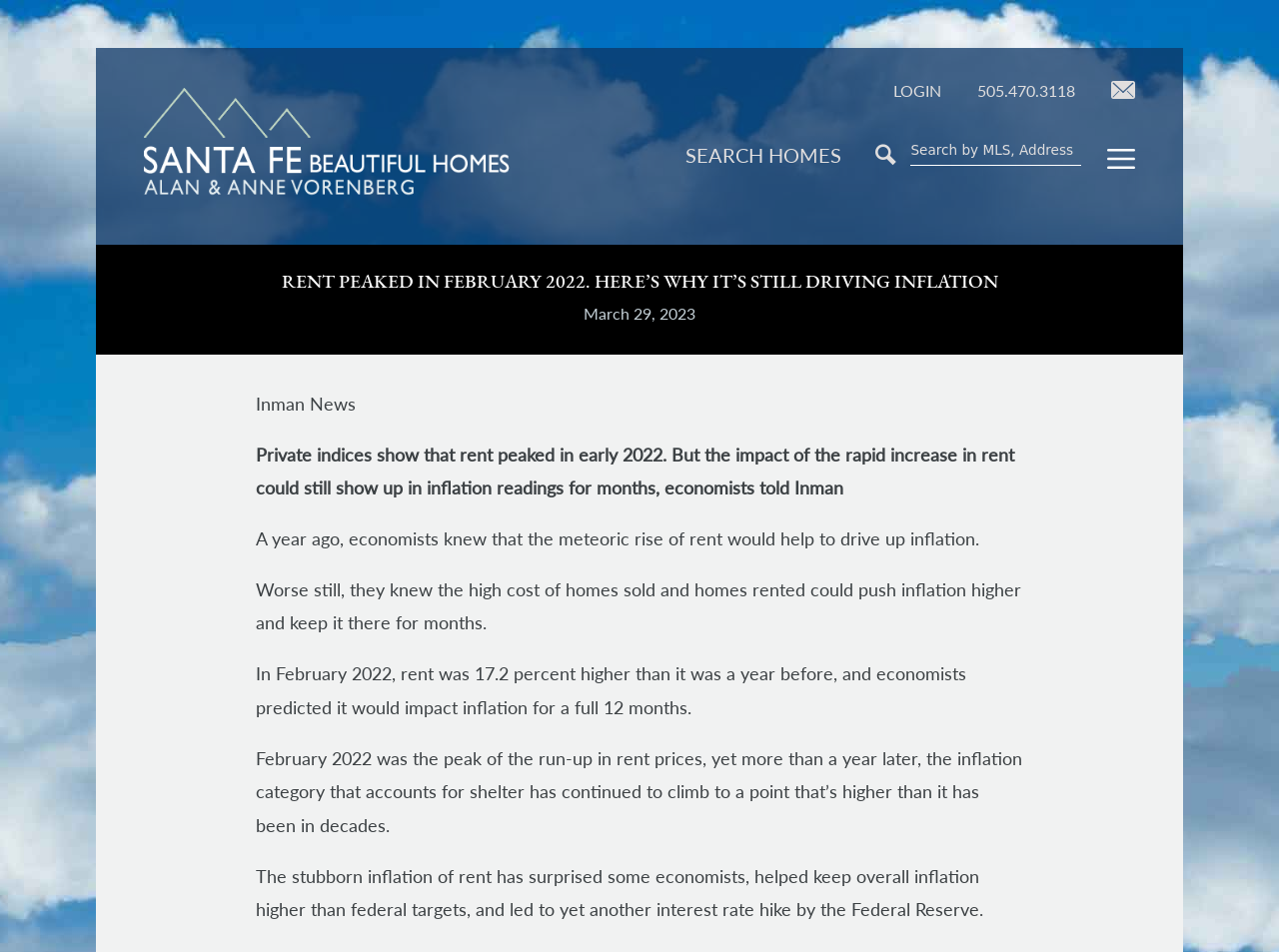What is the current website about?
Refer to the image and provide a detailed answer to the question.

Based on the webpage content, it appears to be discussing the relationship between rent and inflation, specifically how the rapid increase in rent in early 2022 is still affecting inflation readings.